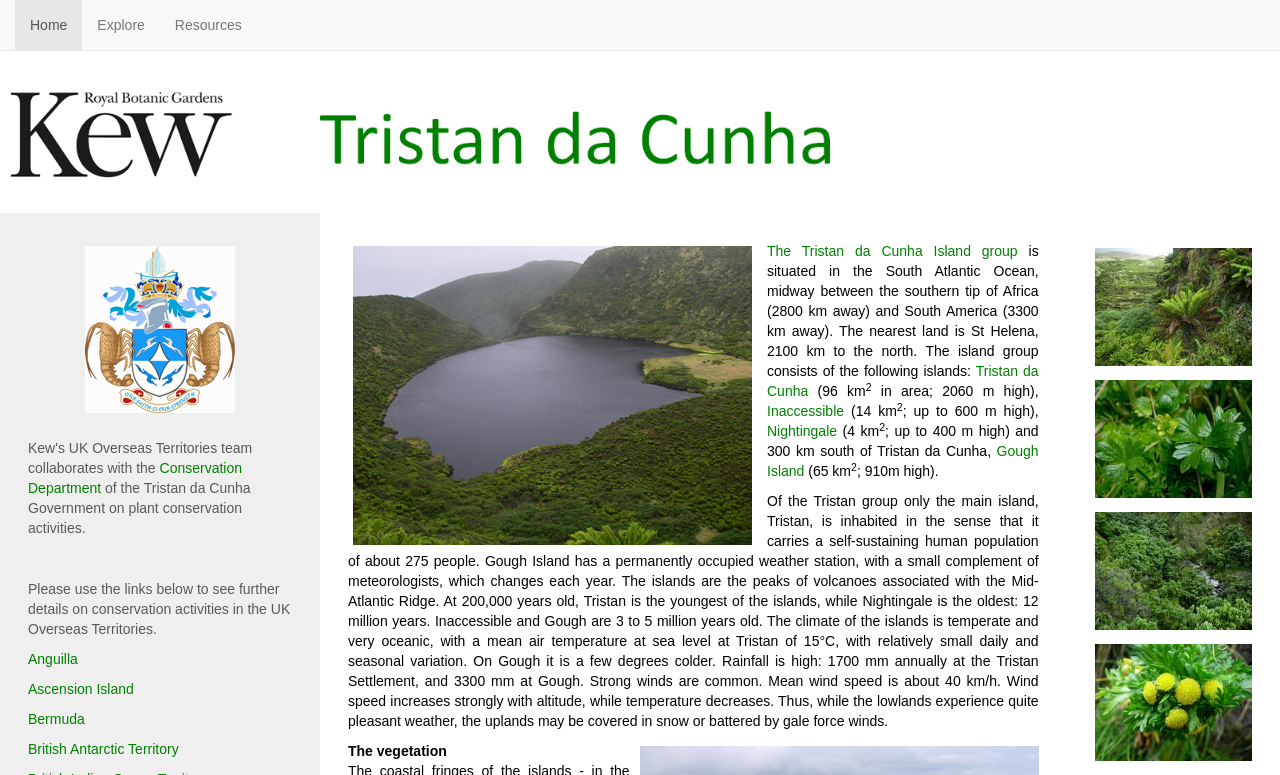Ascertain the bounding box coordinates for the UI element detailed here: "British Antarctic Territory". The coordinates should be provided as [left, top, right, bottom] with each value being a float between 0 and 1.

[0.022, 0.956, 0.14, 0.977]